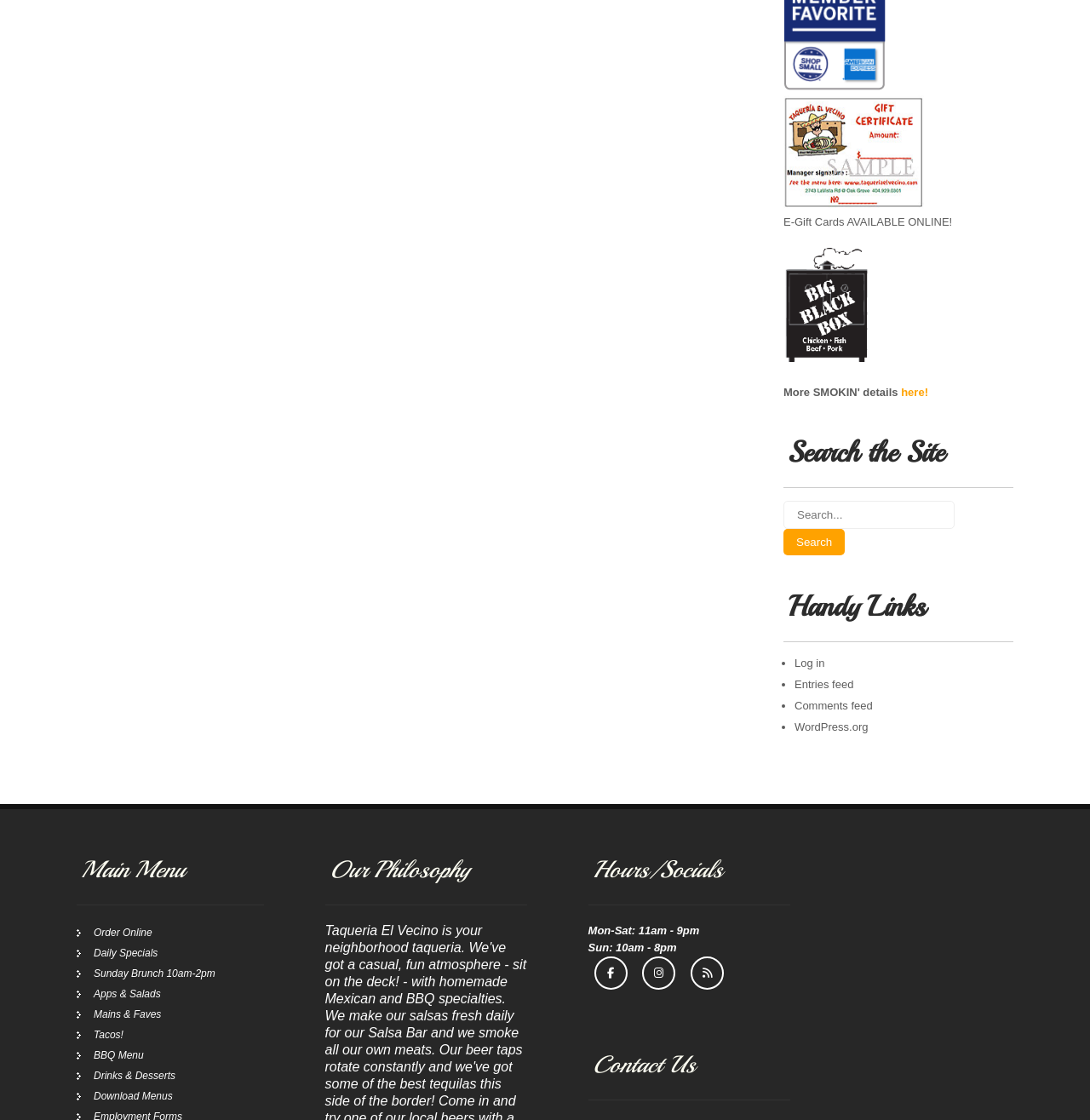Locate the bounding box coordinates of the element to click to perform the following action: 'Search the Site'. The coordinates should be given as four float values between 0 and 1, in the form of [left, top, right, bottom].

[0.719, 0.447, 0.93, 0.496]